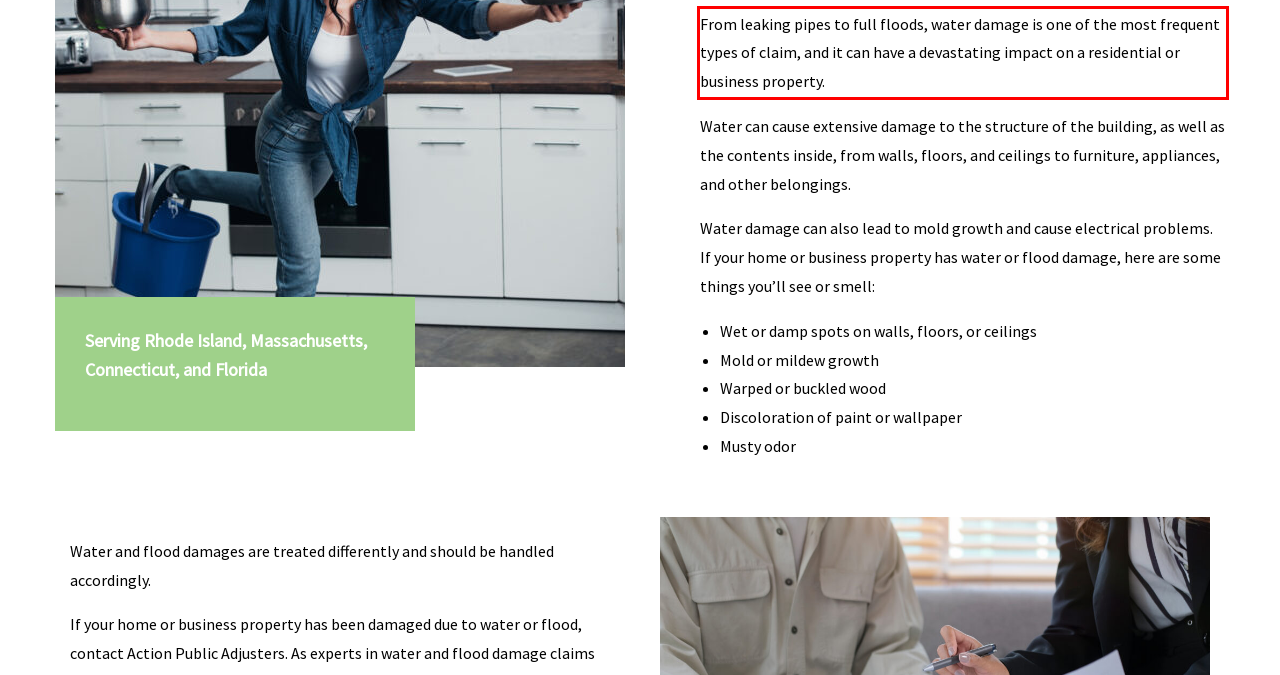You are provided with a webpage screenshot that includes a red rectangle bounding box. Extract the text content from within the bounding box using OCR.

From leaking pipes to full floods, water damage is one of the most frequent types of claim, and it can have a devastating impact on a residential or business property.